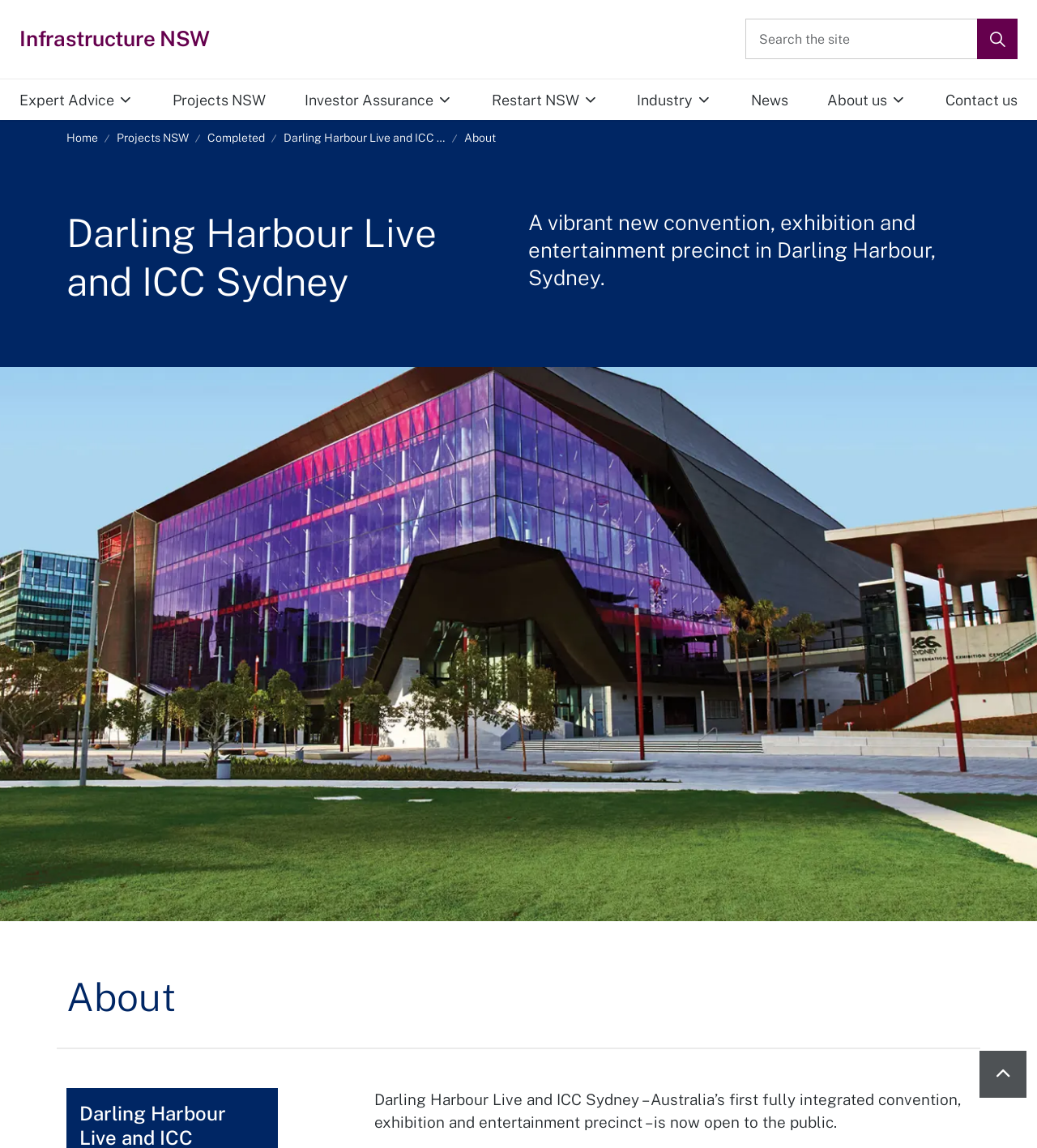What is the location of the precinct?
From the image, provide a succinct answer in one word or a short phrase.

Darling Harbour, Sydney